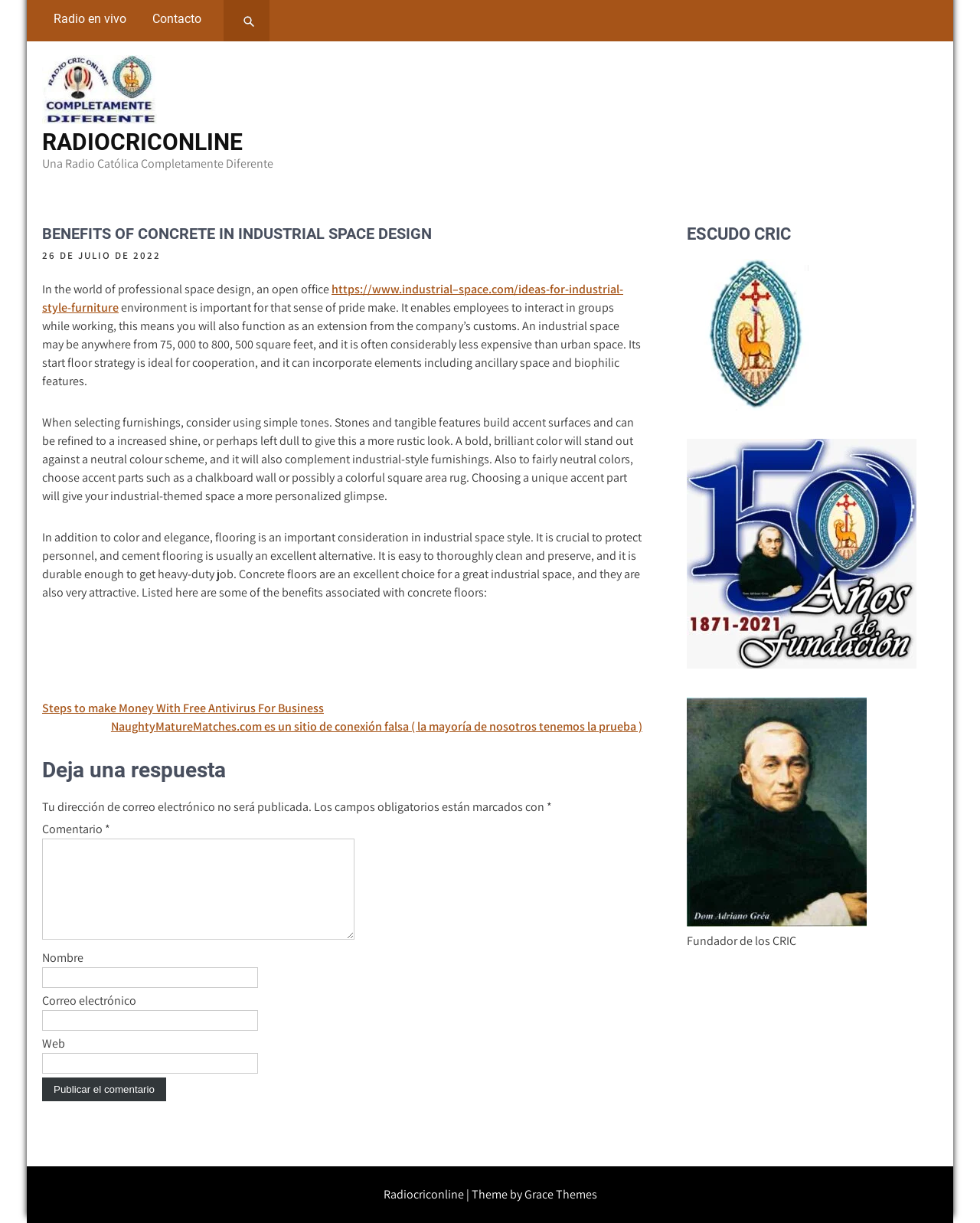Determine the bounding box coordinates for the UI element matching this description: "parent_node: Comentario * name="comment"".

[0.043, 0.686, 0.364, 0.768]